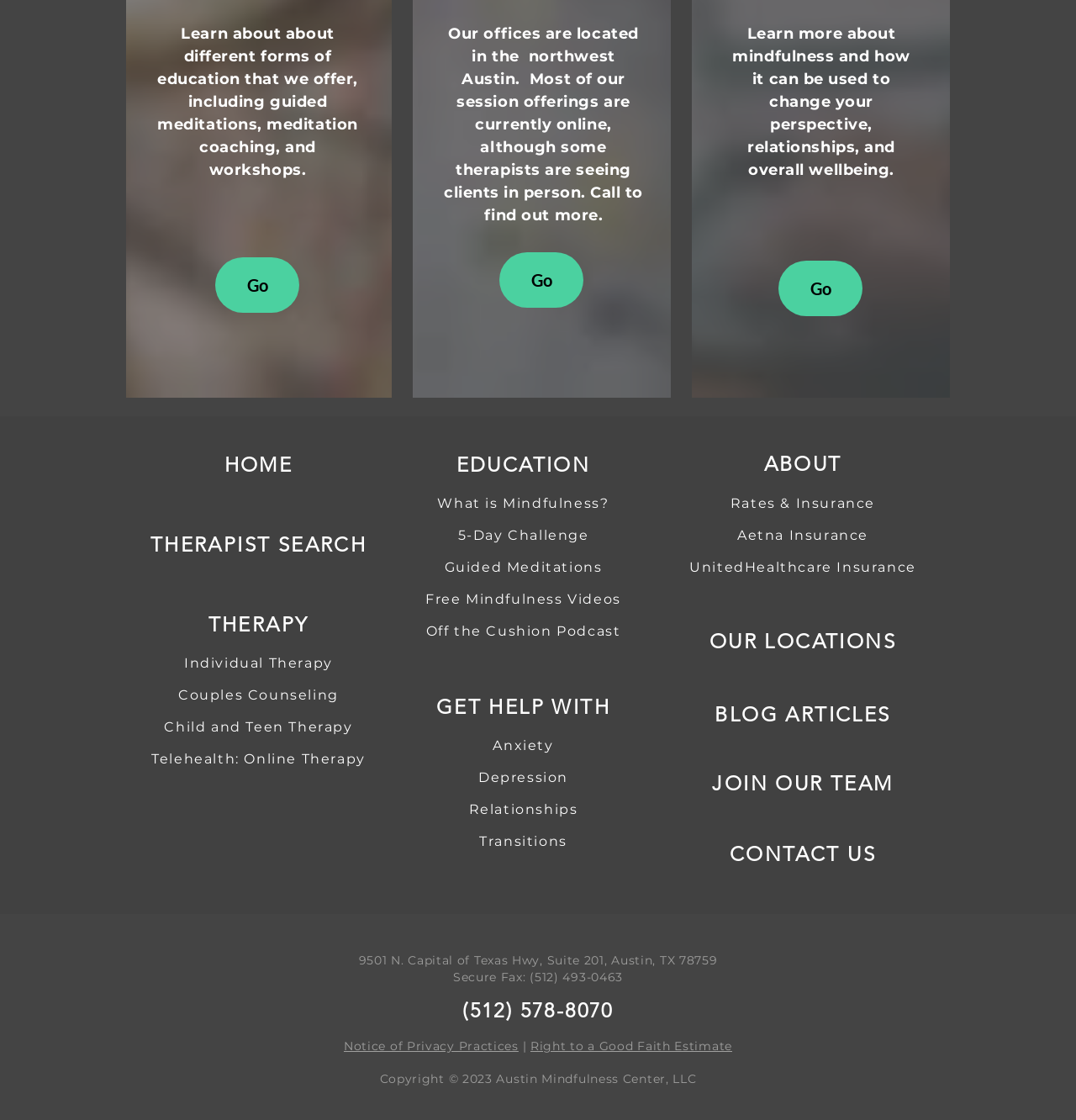Please determine the bounding box coordinates of the element's region to click in order to carry out the following instruction: "Learn about mindfulness and how it can be used to change your perspective". The coordinates should be four float numbers between 0 and 1, i.e., [left, top, right, bottom].

[0.681, 0.022, 0.846, 0.16]